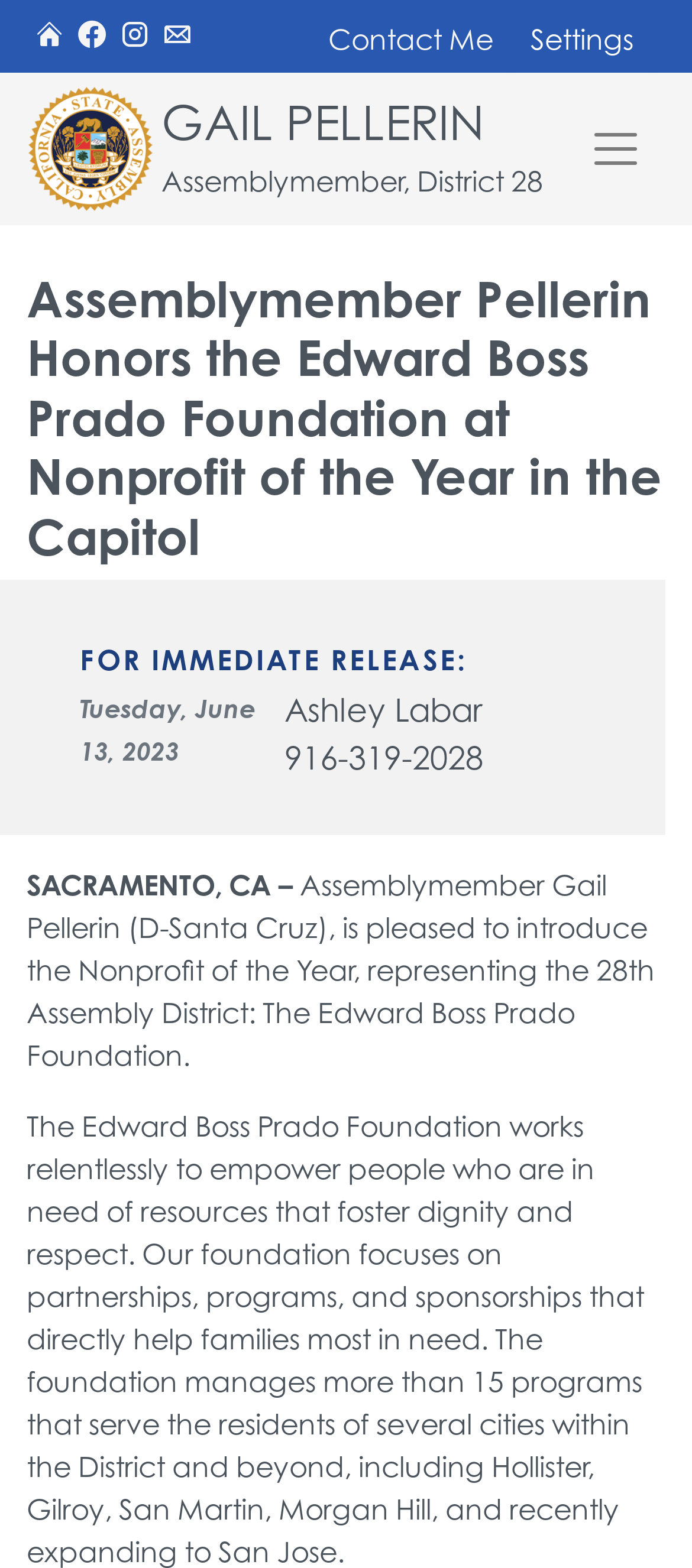Observe the image and answer the following question in detail: What is the contact information provided?

I found the answer by reading the text in the main content section of the webpage, which says 'Ashley Labar' and '916-319-2028'. This suggests that the contact information provided is the name 'Ashley Labar' and the phone number '916-319-2028'.